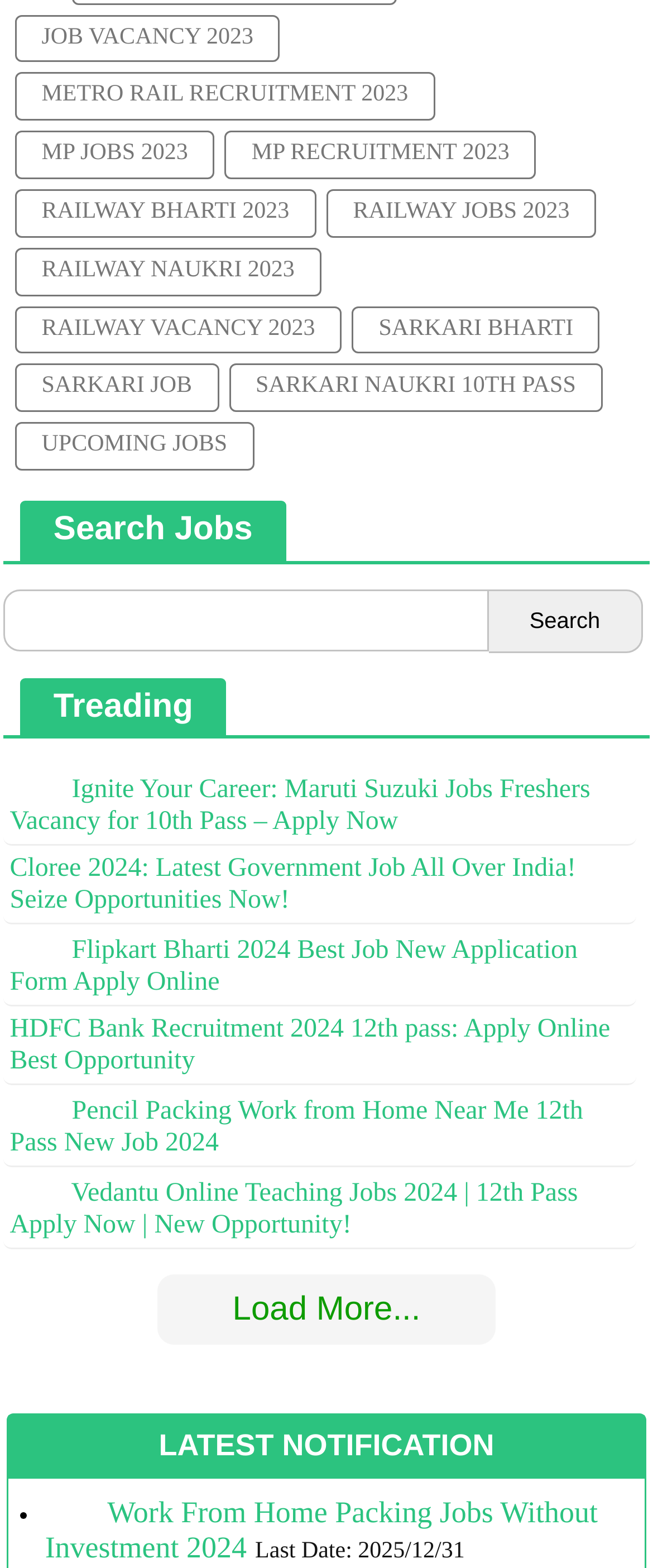Locate the bounding box coordinates of the area to click to fulfill this instruction: "Click on 'Ignite Your Career: Maruti Suzuki Jobs Freshers Vacancy for 10th Pass – Apply Now'". The bounding box should be presented as four float numbers between 0 and 1, in the order [left, top, right, bottom].

[0.005, 0.487, 0.975, 0.539]